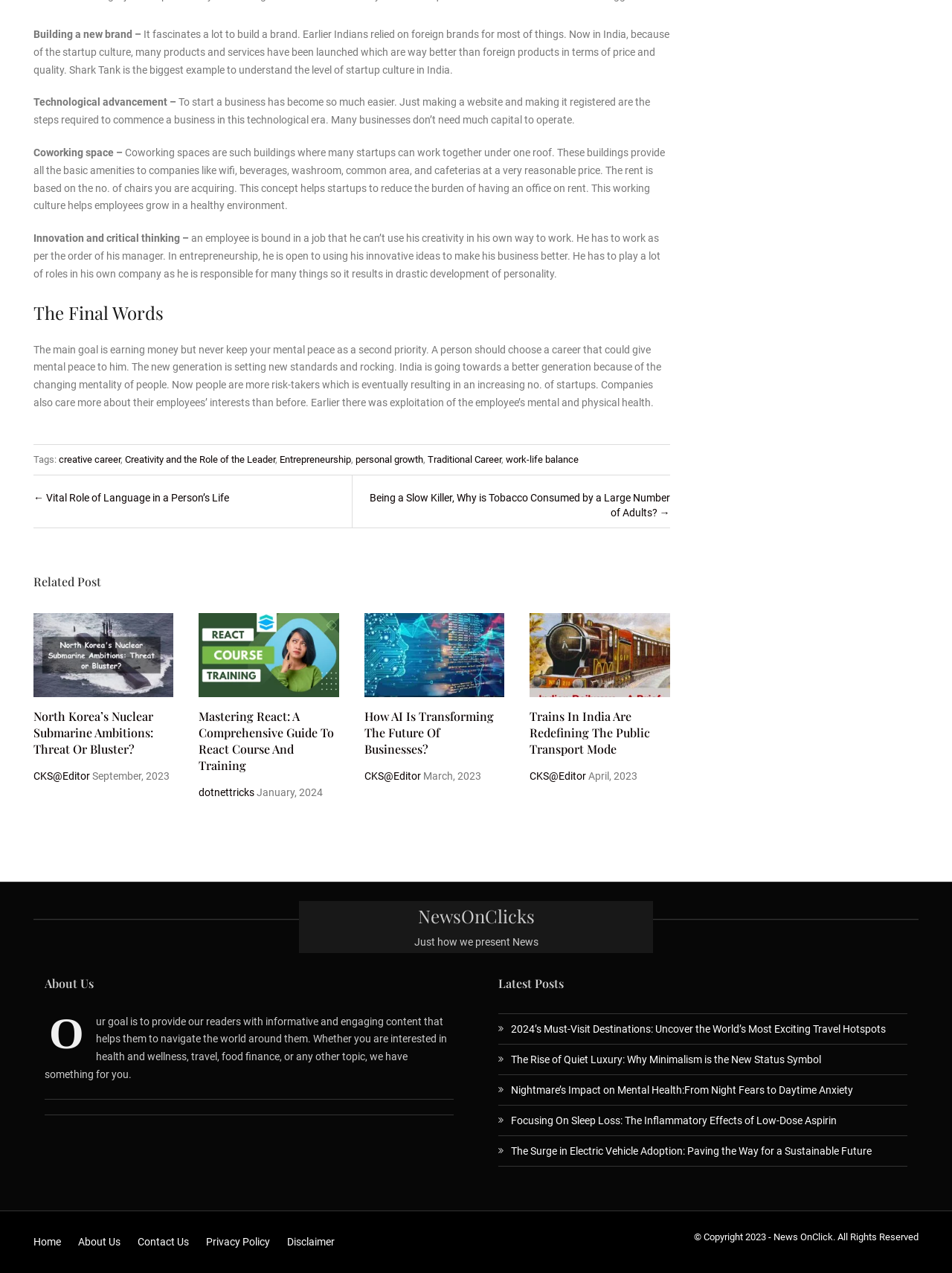Find the bounding box coordinates of the element to click in order to complete this instruction: "See all posts". The bounding box coordinates must be four float numbers between 0 and 1, denoted as [left, top, right, bottom].

None